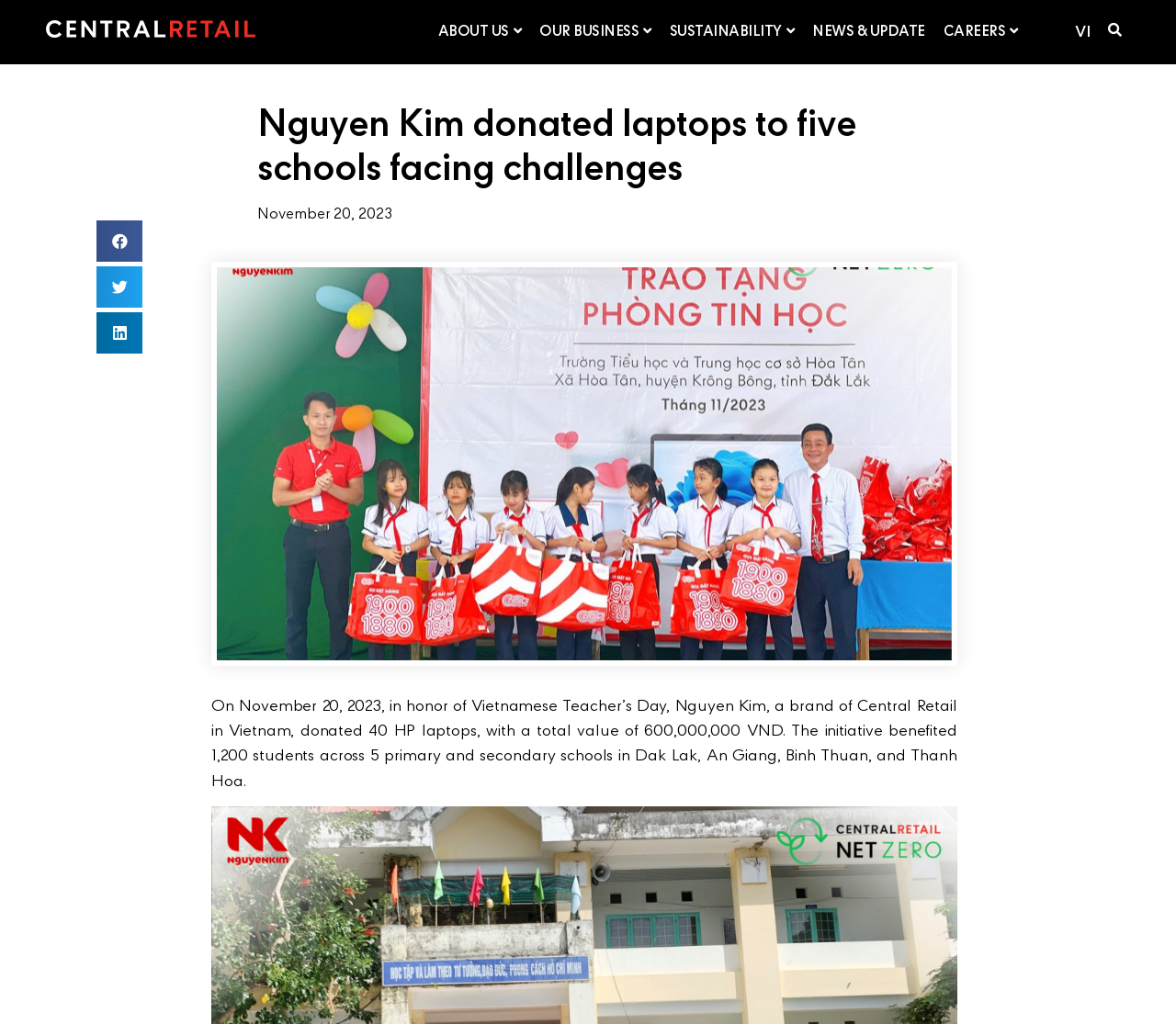Identify the bounding box coordinates for the UI element described as: "News & Update".

[0.691, 0.016, 0.786, 0.047]